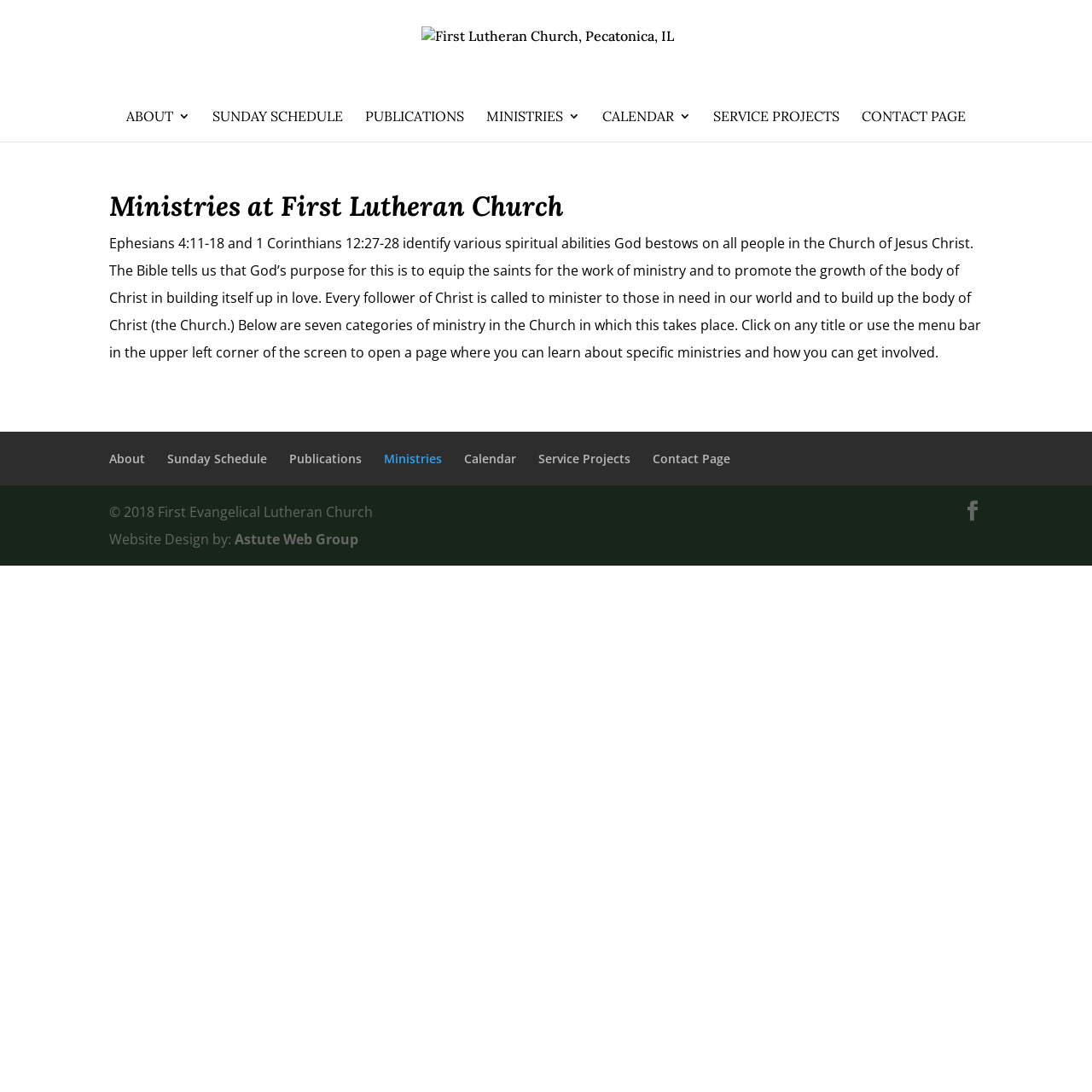Please locate the bounding box coordinates of the region I need to click to follow this instruction: "Learn about Service Projects".

[0.653, 0.101, 0.769, 0.13]